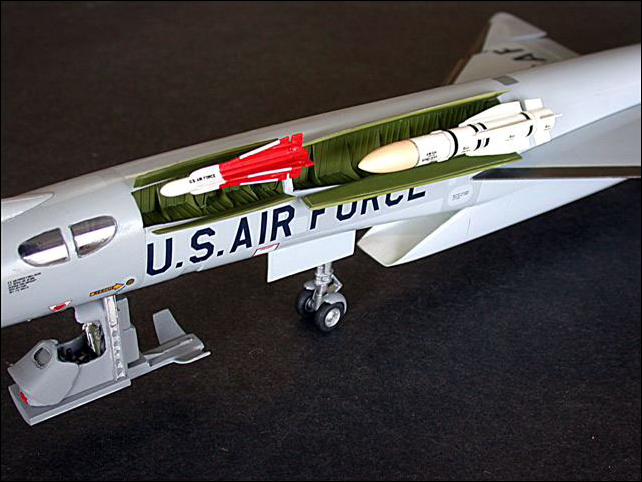Please examine the image and answer the question with a detailed explanation:
What color is the material lining the internal compartment?

According to the caption, the internal compartment is lined with green material, which suggests a realistic representation of an operational space within the aircraft.